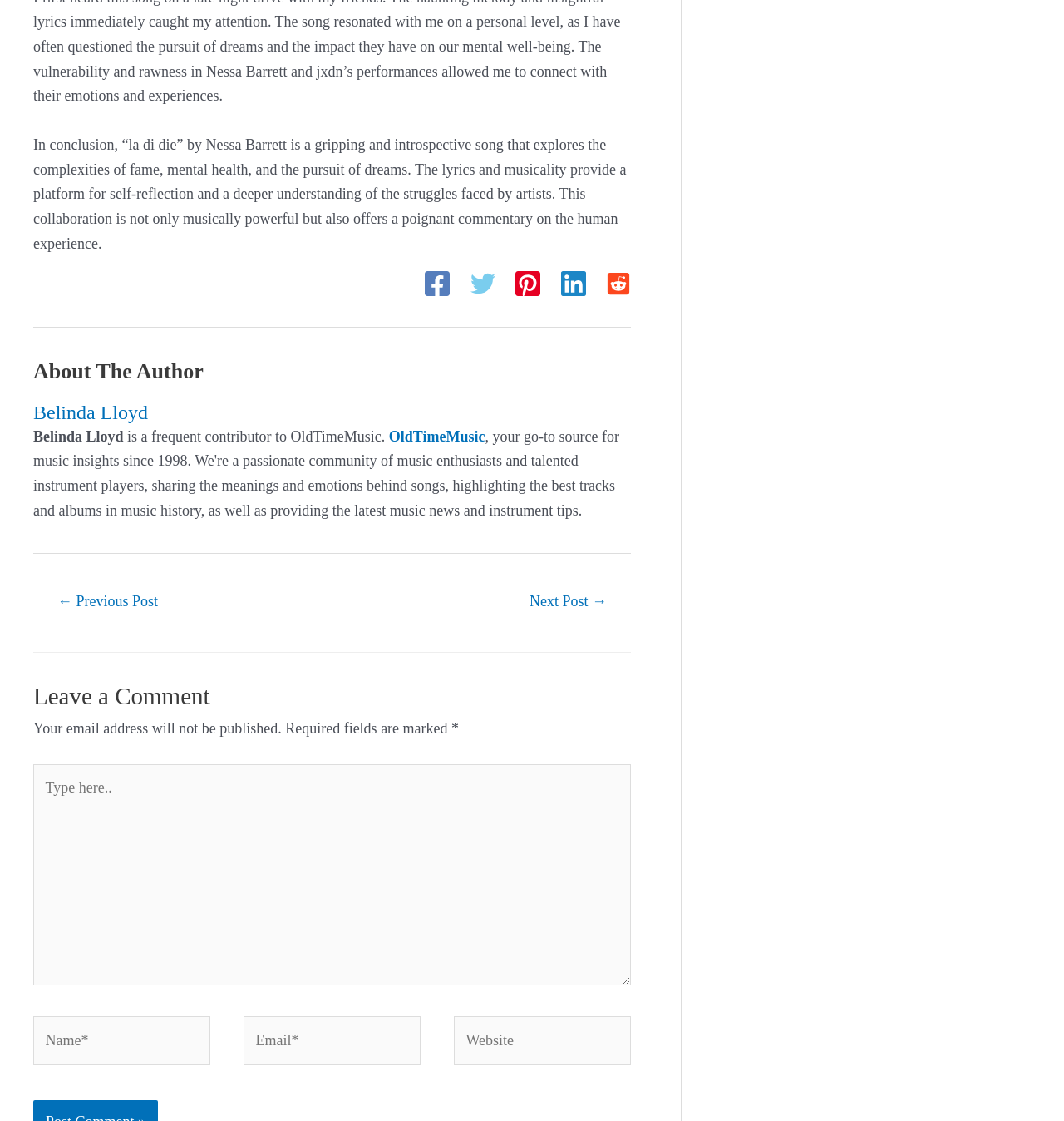Can you specify the bounding box coordinates of the area that needs to be clicked to fulfill the following instruction: "Leave a comment"?

[0.031, 0.583, 0.593, 0.64]